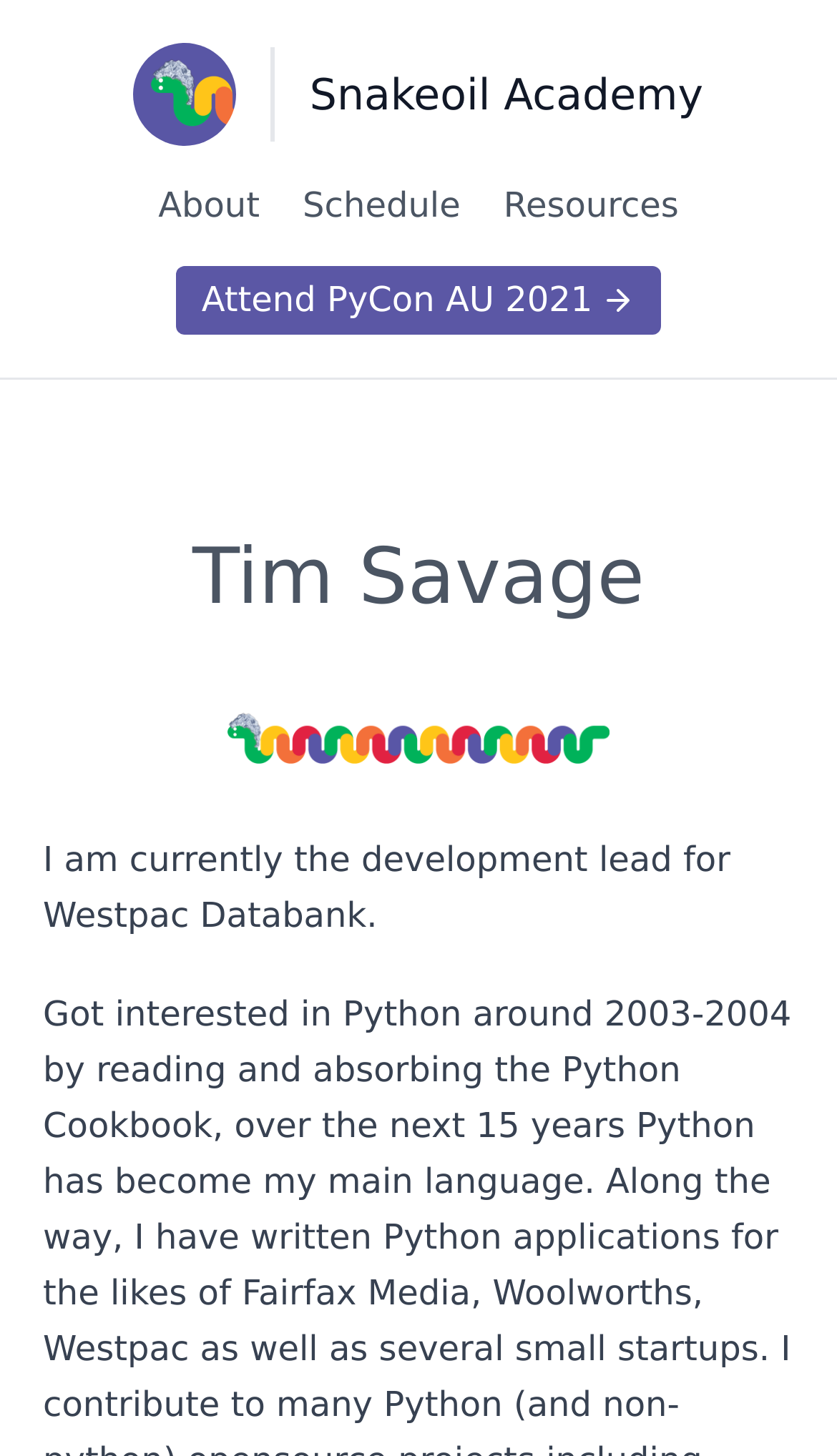Examine the image and give a thorough answer to the following question:
What is the name of the academy mentioned on this webpage?

I found the answer by looking at the link element with the text 'Snakeoil Academy' which is located at the top of the webpage, indicating that it is a prominent feature of the page and likely the name of the academy being referred to.